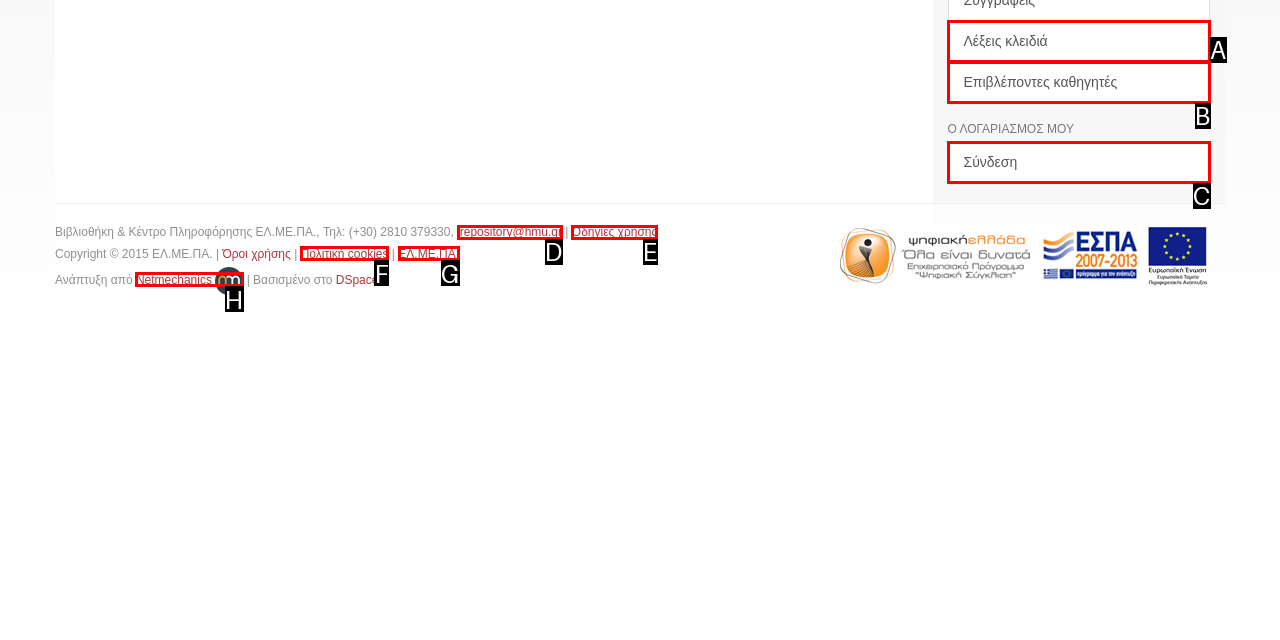Find the HTML element that corresponds to the description: irepository@hmu.gr. Indicate your selection by the letter of the appropriate option.

D